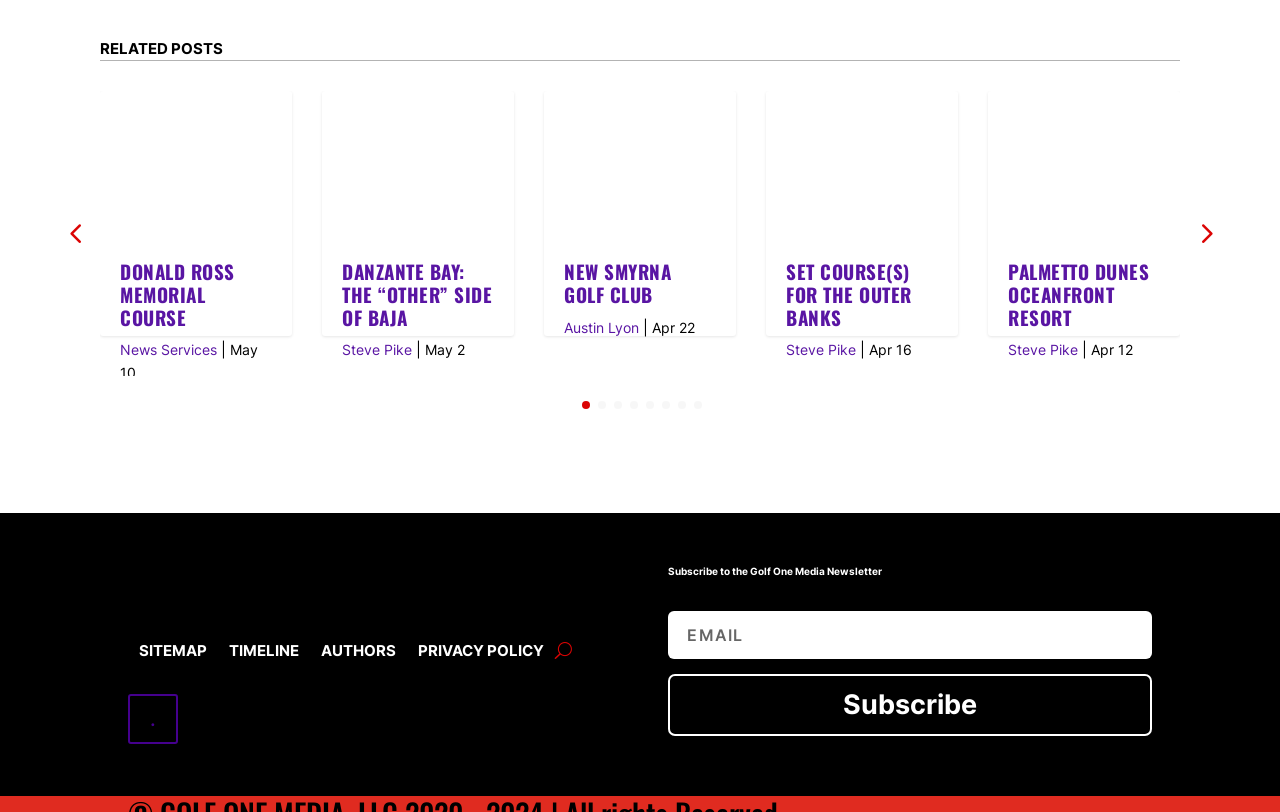Examine the image and give a thorough answer to the following question:
How many related posts are there?

I counted the number of links under the 'RELATED POSTS' heading, and there are 8 links, each corresponding to a related post.